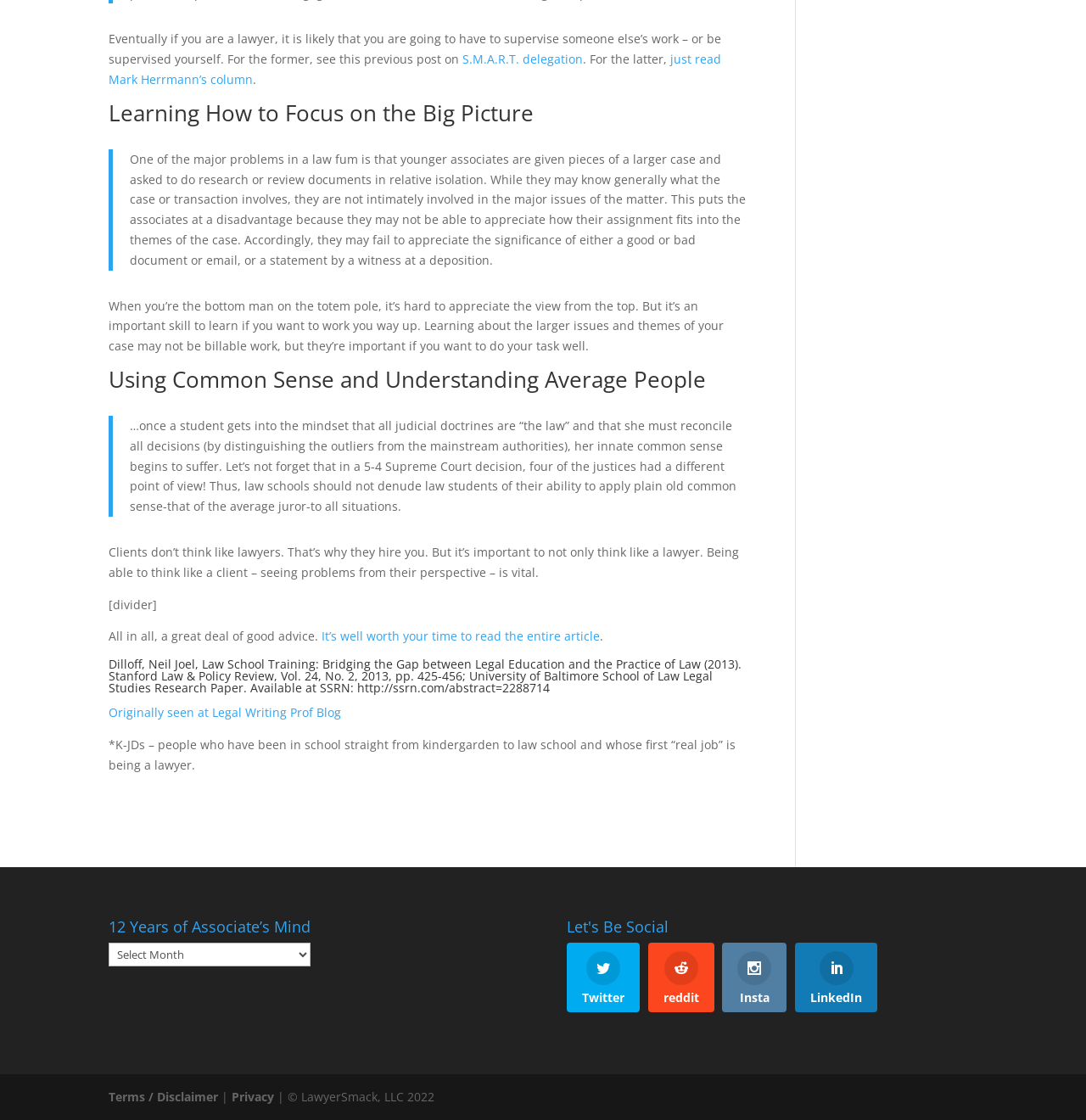Specify the bounding box coordinates of the region I need to click to perform the following instruction: "Read the article 'Learning How to Focus on the Big Picture'". The coordinates must be four float numbers in the range of 0 to 1, i.e., [left, top, right, bottom].

[0.1, 0.091, 0.689, 0.118]